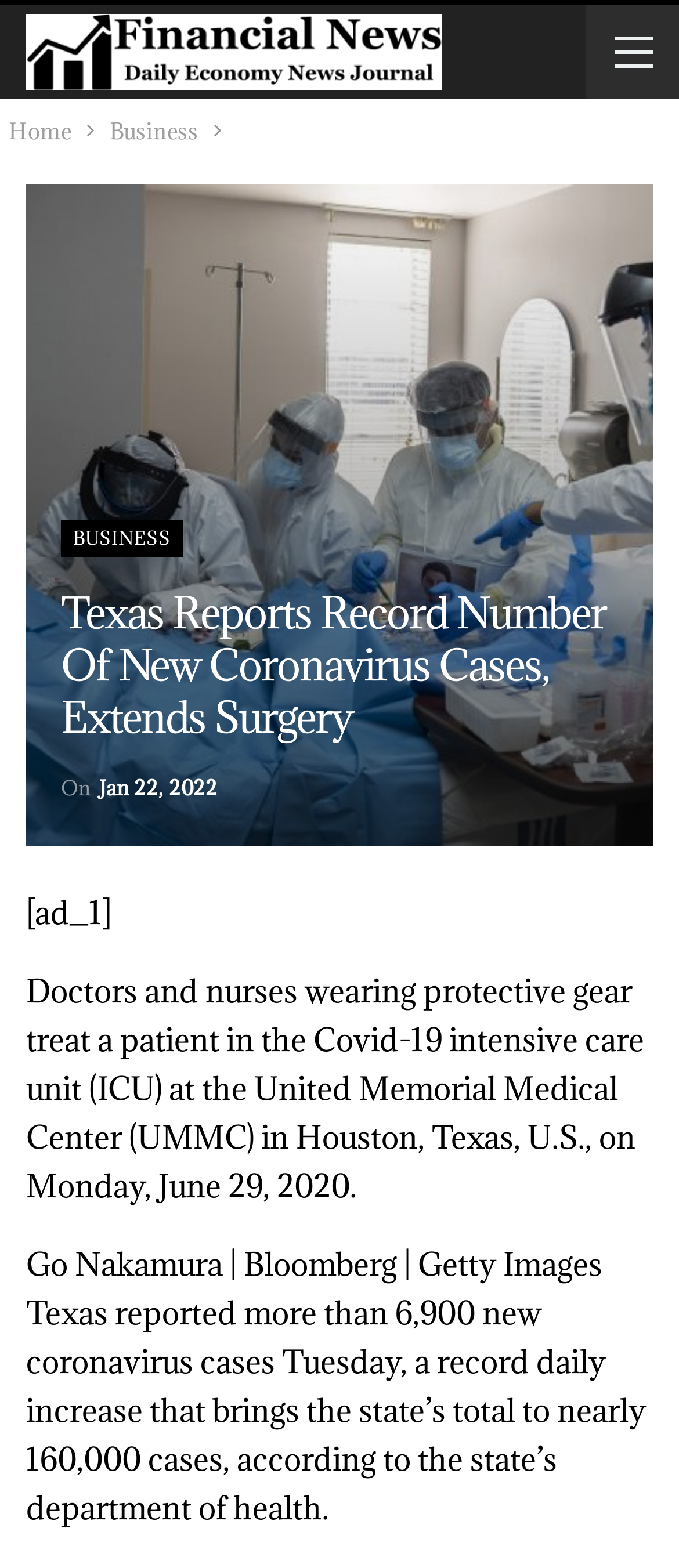What is the date when the record daily increase of coronavirus cases was reported?
Based on the visual content, answer with a single word or a brief phrase.

Tuesday, Jan 22, 2022